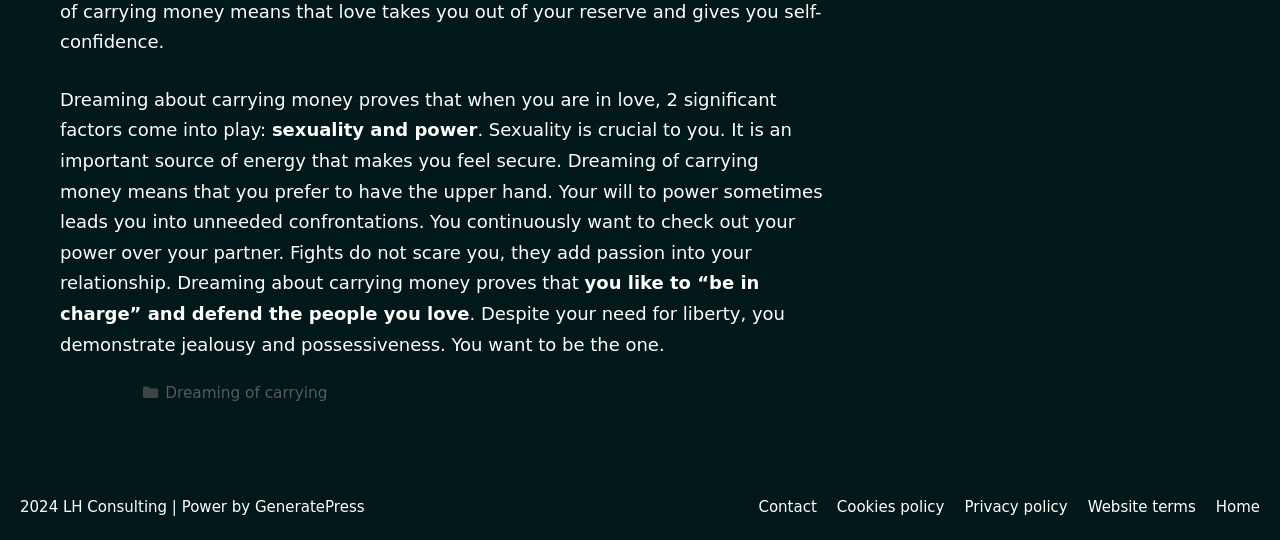Determine the bounding box coordinates for the UI element with the following description: "Contact". The coordinates should be four float numbers between 0 and 1, represented as [left, top, right, bottom].

[0.593, 0.921, 0.638, 0.955]